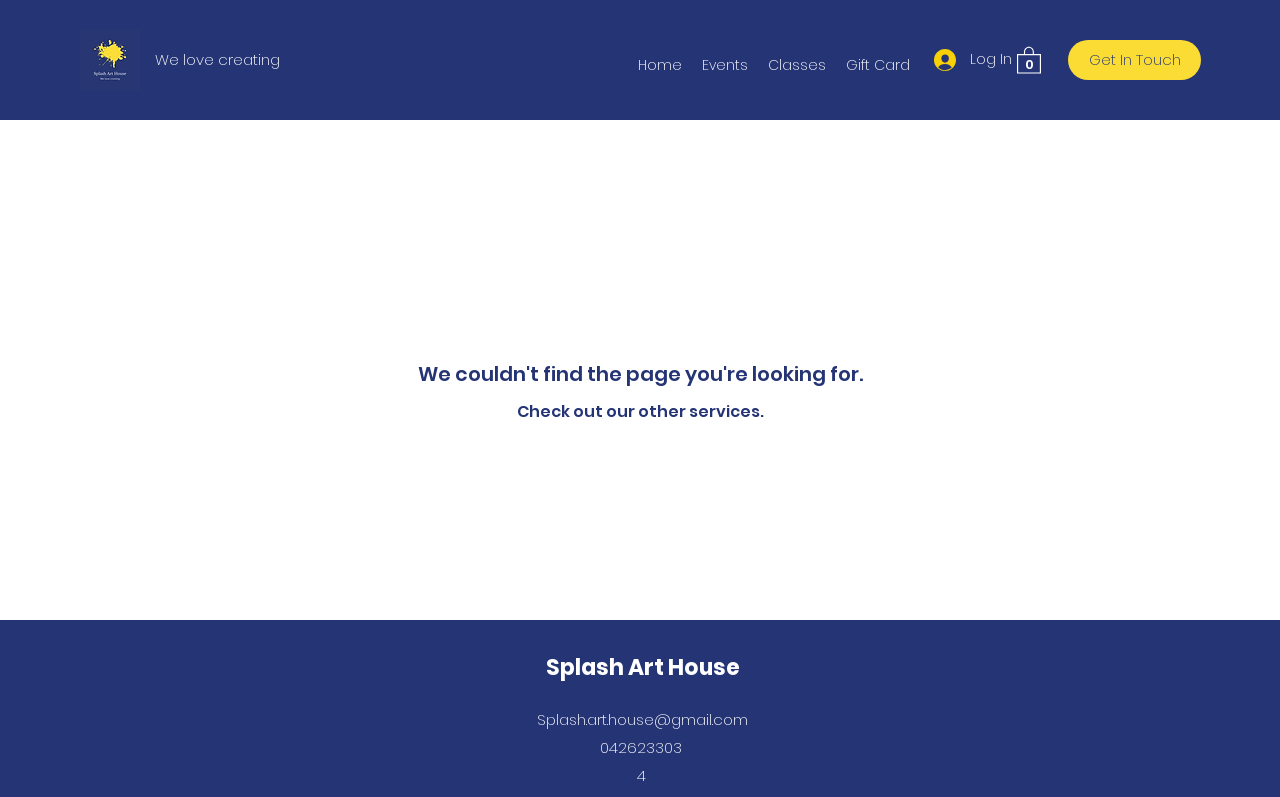How many items are in the cart?
Based on the screenshot, respond with a single word or phrase.

0